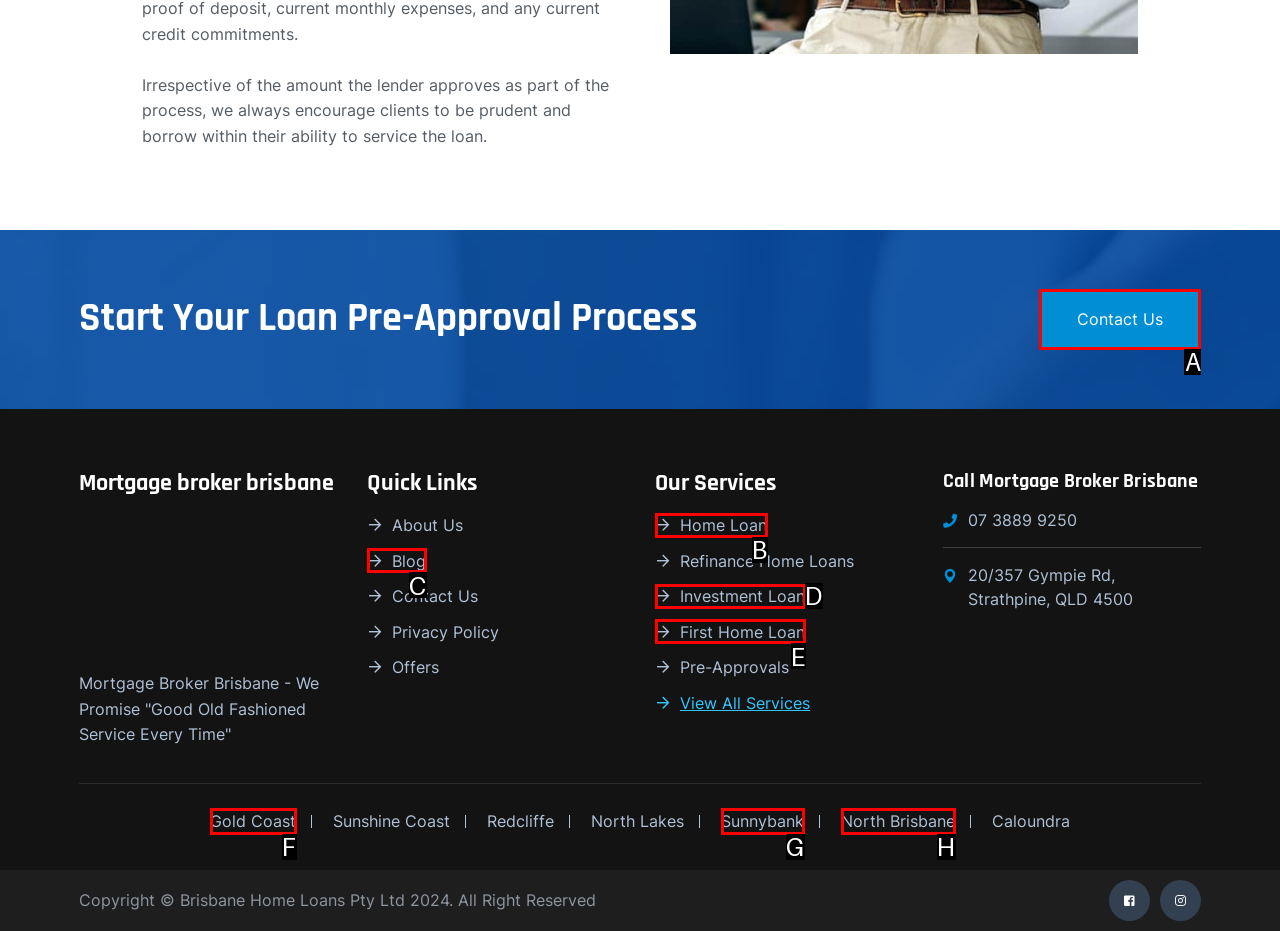Point out the option that needs to be clicked to fulfill the following instruction: Click the 'About' link
Answer with the letter of the appropriate choice from the listed options.

None